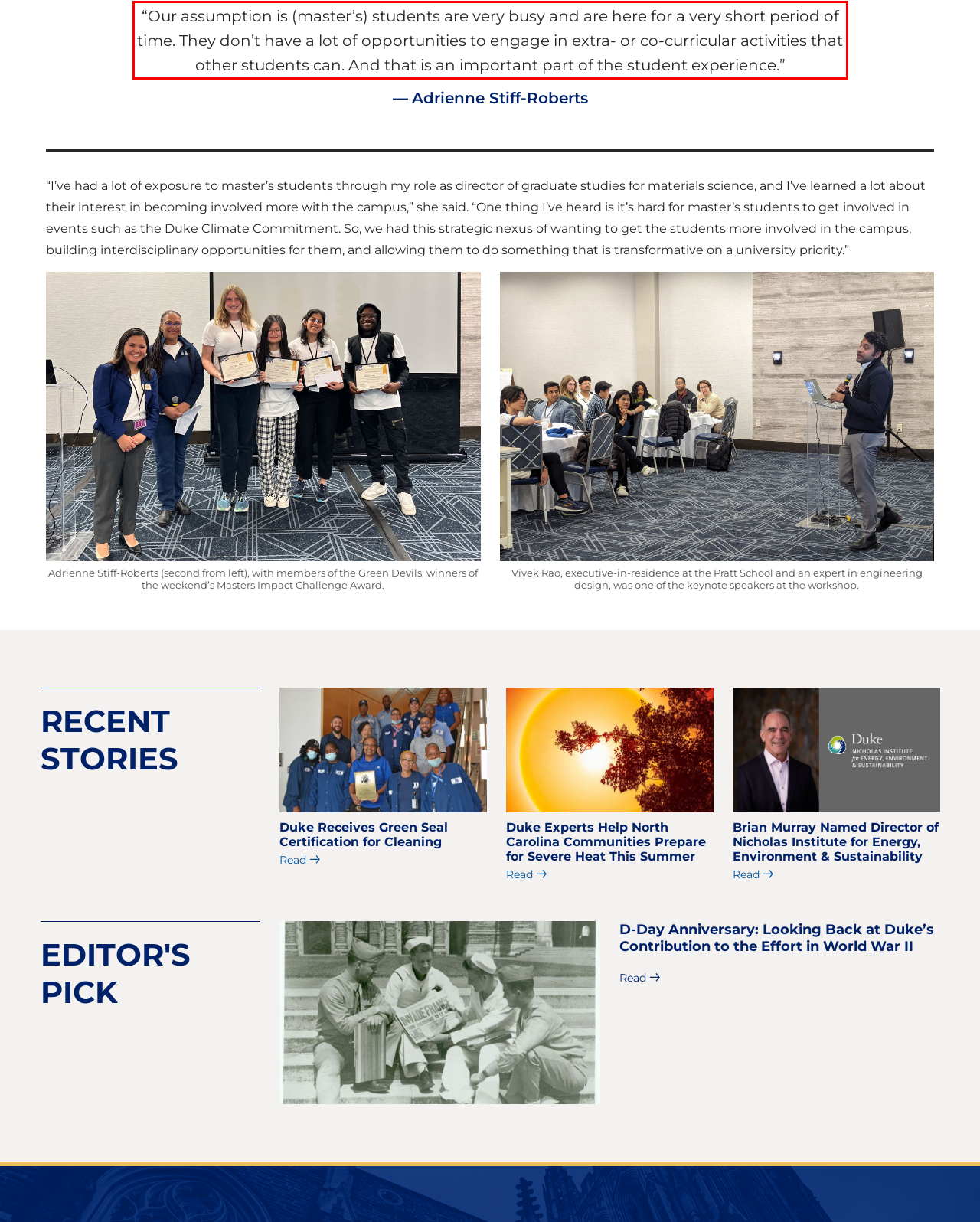Please perform OCR on the text content within the red bounding box that is highlighted in the provided webpage screenshot.

“Our assumption is (master’s) students are very busy and are here for a very short period of time. They don’t have a lot of opportunities to engage in extra- or co-curricular activities that other students can. And that is an important part of the student experience.”